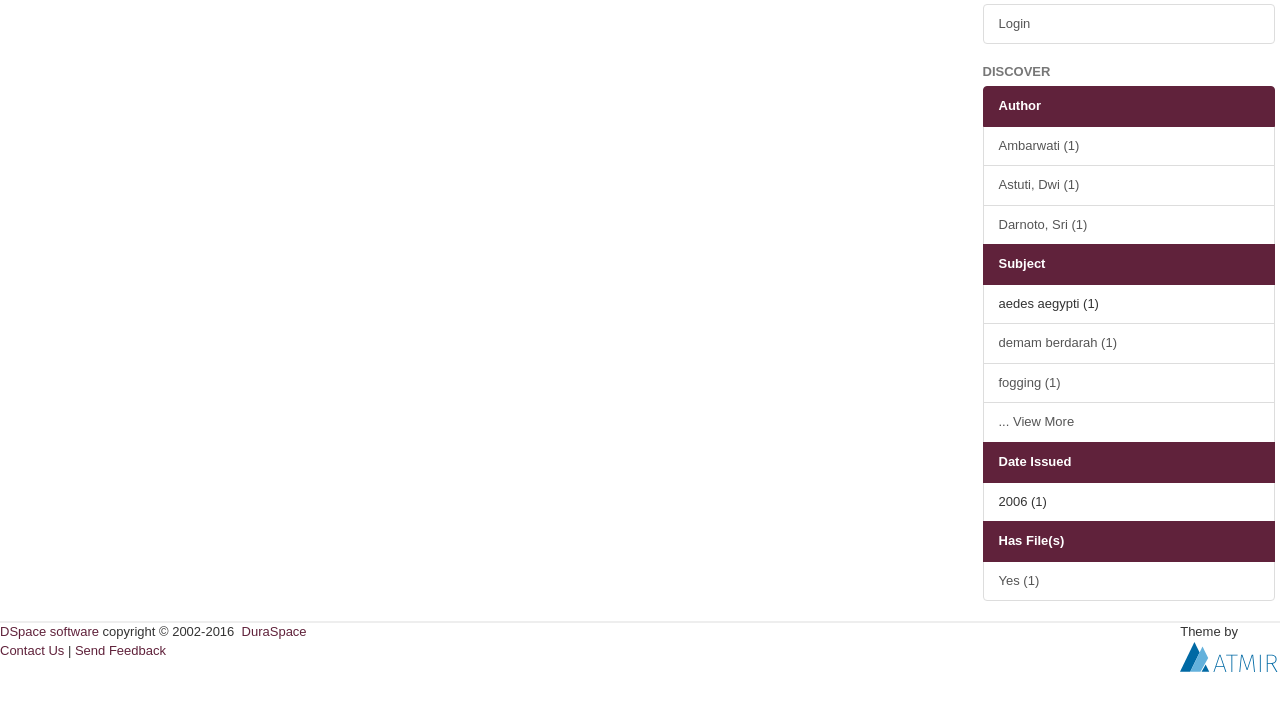Provide the bounding box coordinates of the UI element that matches the description: "... View More".

[0.768, 0.568, 0.996, 0.625]